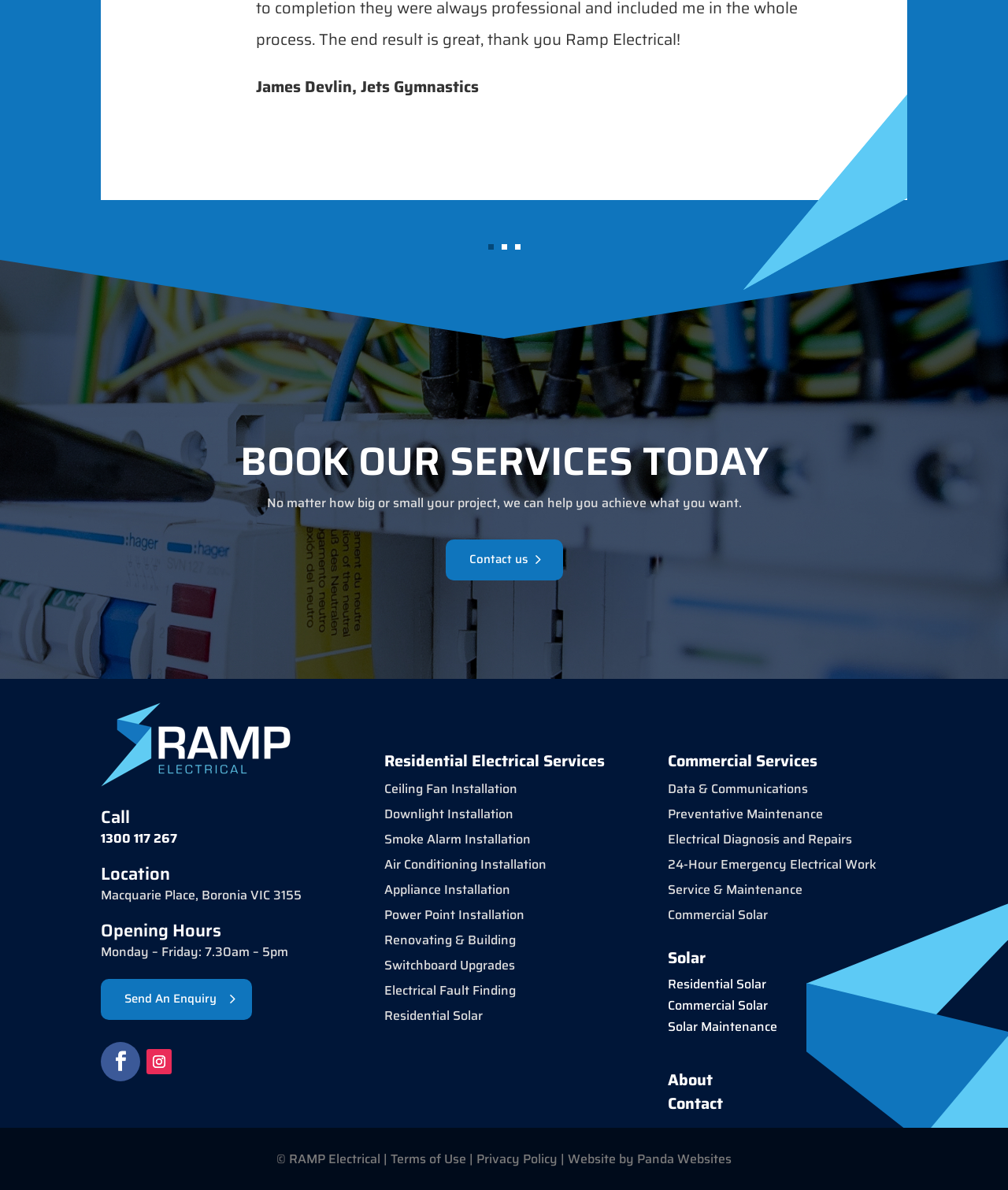What is the purpose of the 'Send An Enquiry' link?
Your answer should be a single word or phrase derived from the screenshot.

To send an enquiry